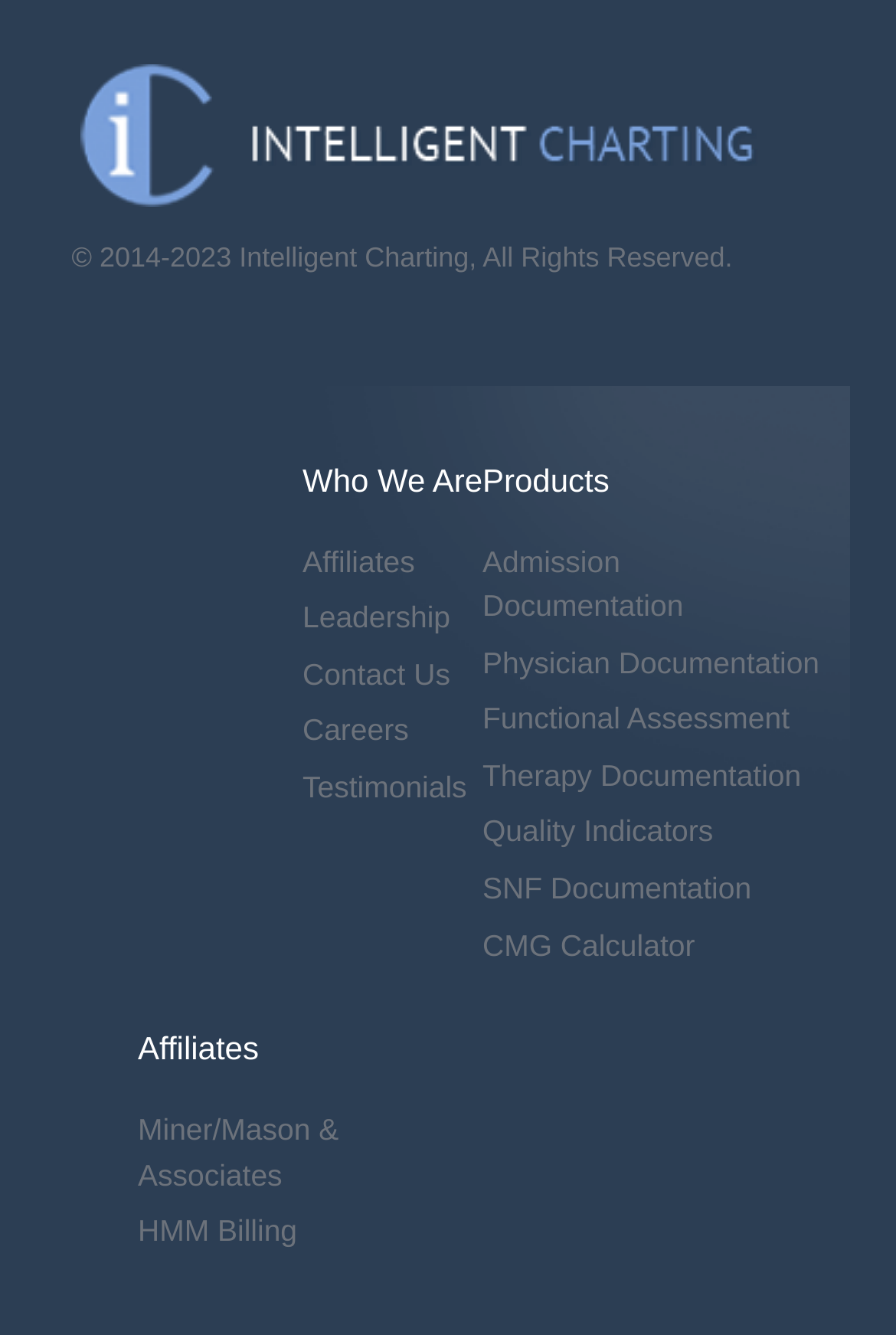Based on the element description: "Affiliates", identify the UI element and provide its bounding box coordinates. Use four float numbers between 0 and 1, [left, top, right, bottom].

[0.338, 0.407, 0.463, 0.433]